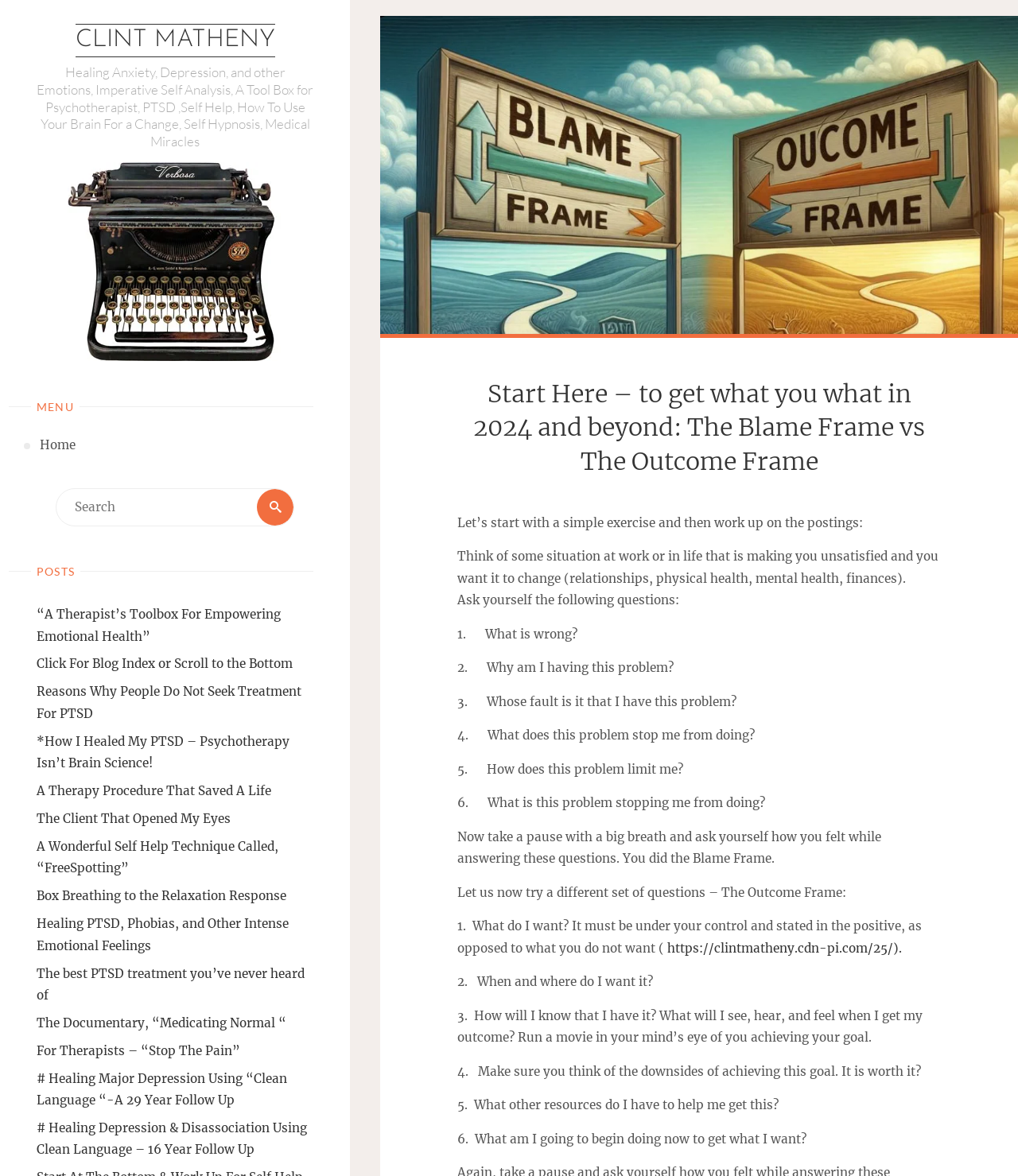With reference to the image, please provide a detailed answer to the following question: What is the purpose of the 'Outcome Frame'?

The purpose of the 'Outcome Frame' can be inferred by reading the text in the 'Outcome Frame' section, which asks questions about what the user wants to achieve and how they can achieve it.